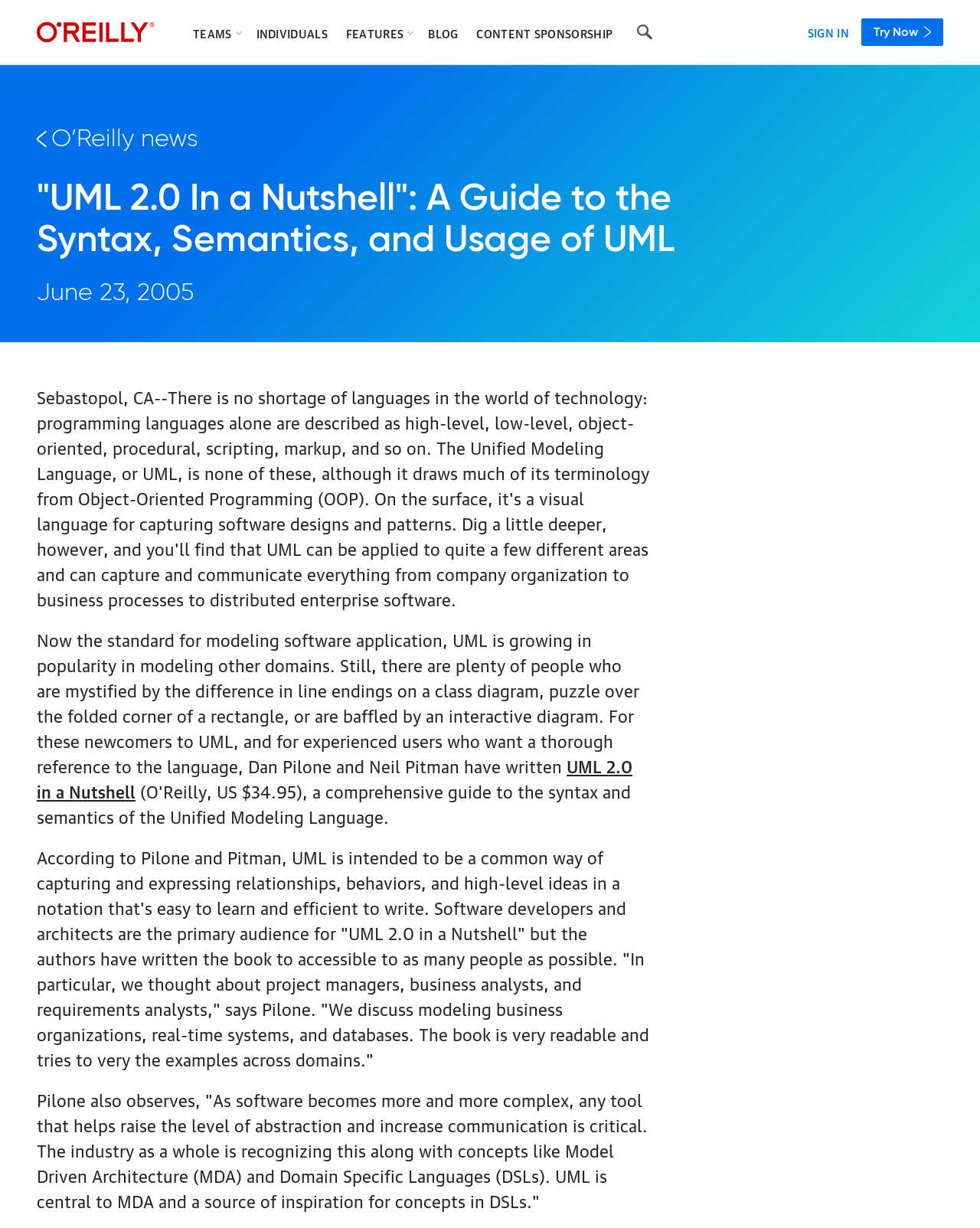Give a short answer using one word or phrase for the question:
When was the news published?

June 23, 2005